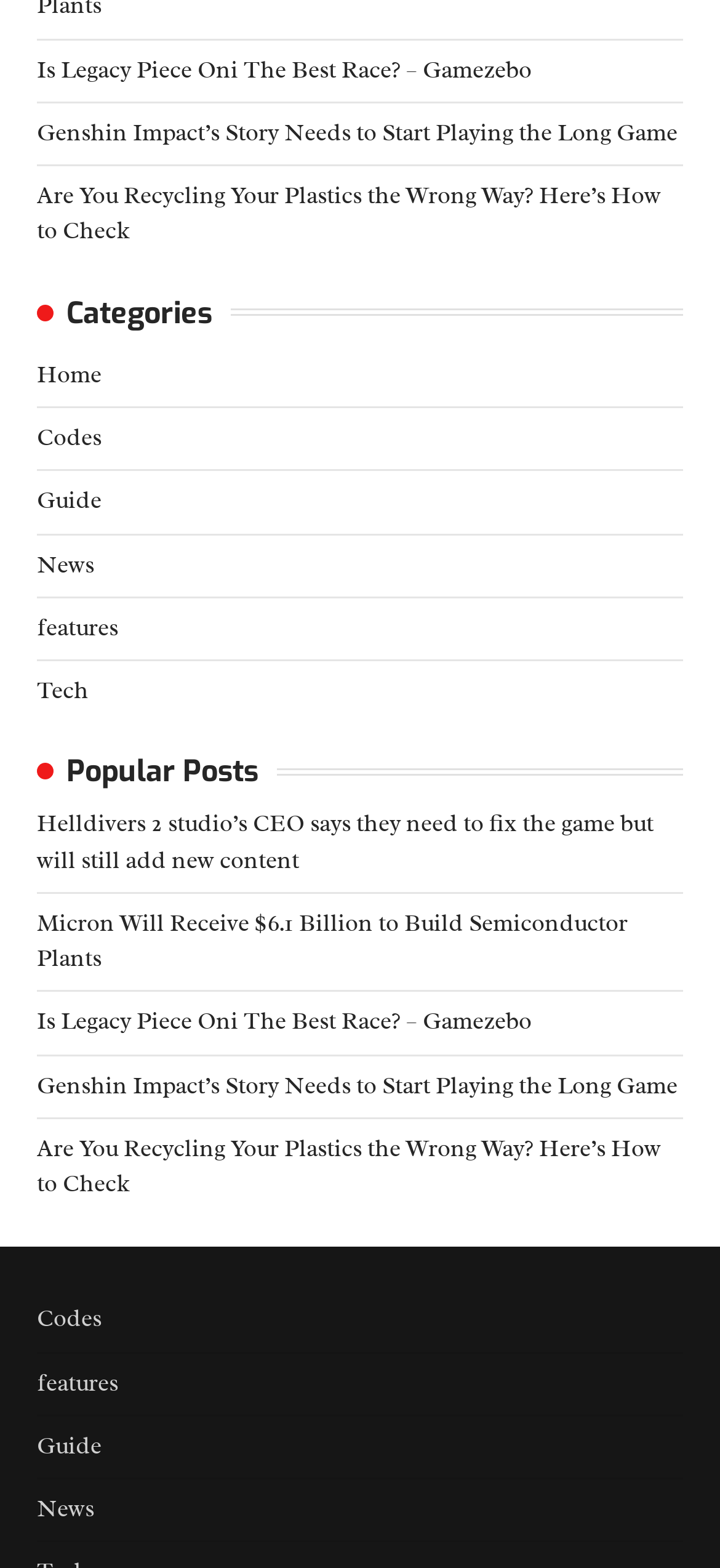Pinpoint the bounding box coordinates of the clickable area needed to execute the instruction: "read article about recycling plastics". The coordinates should be specified as four float numbers between 0 and 1, i.e., [left, top, right, bottom].

[0.051, 0.723, 0.918, 0.764]